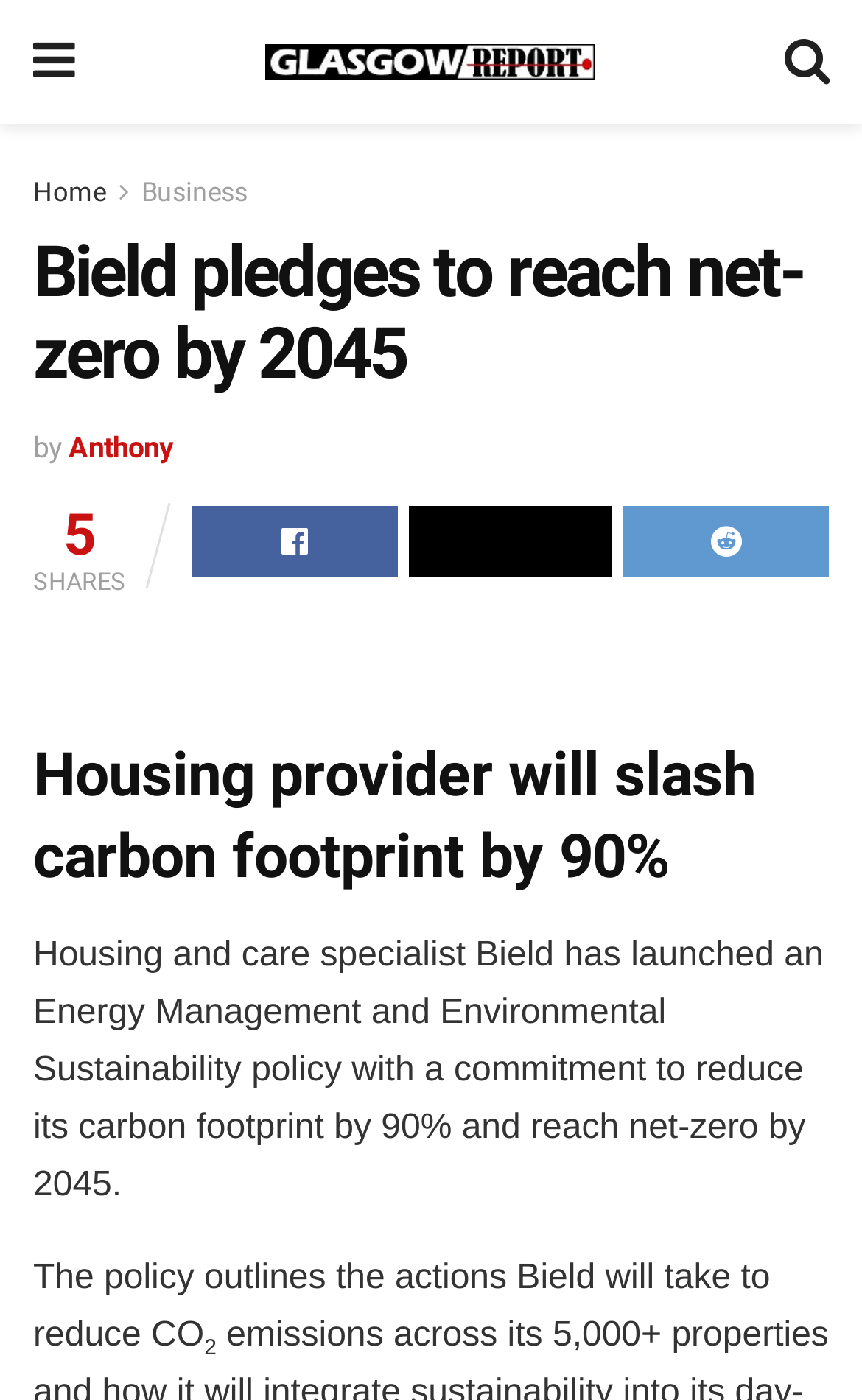What is the type of organization that Bield is?
Based on the image, please offer an in-depth response to the question.

The webpage describes Bield as a 'housing and care specialist' that has launched an Energy Management and Environmental Sustainability policy.